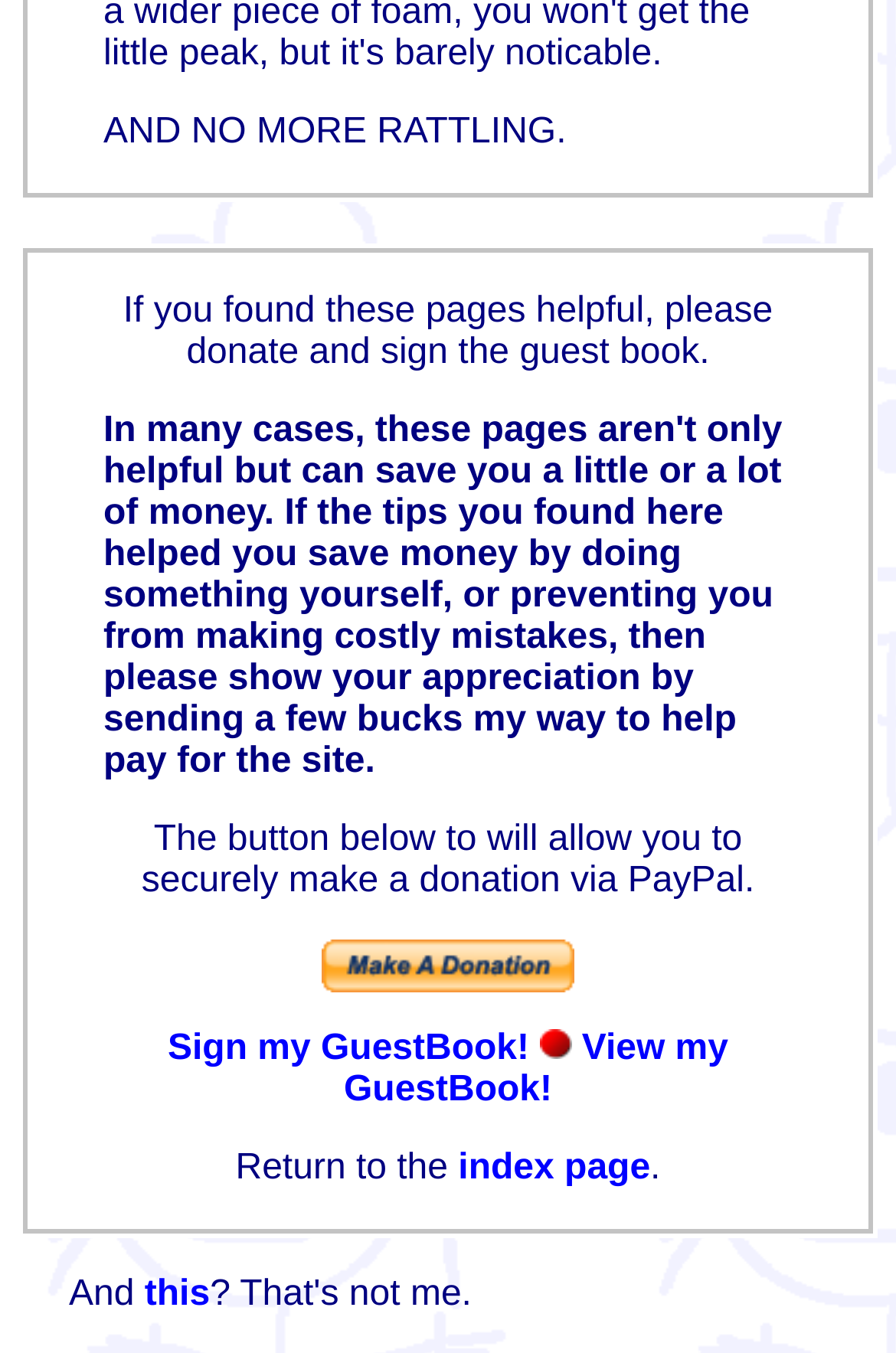What is the purpose of the button?
Examine the image closely and answer the question with as much detail as possible.

The button is located in the layout table cell and has the text 'Make payments with PayPal - it's fast, free and secure!' which suggests that its purpose is to allow users to make a donation to the website via PayPal.